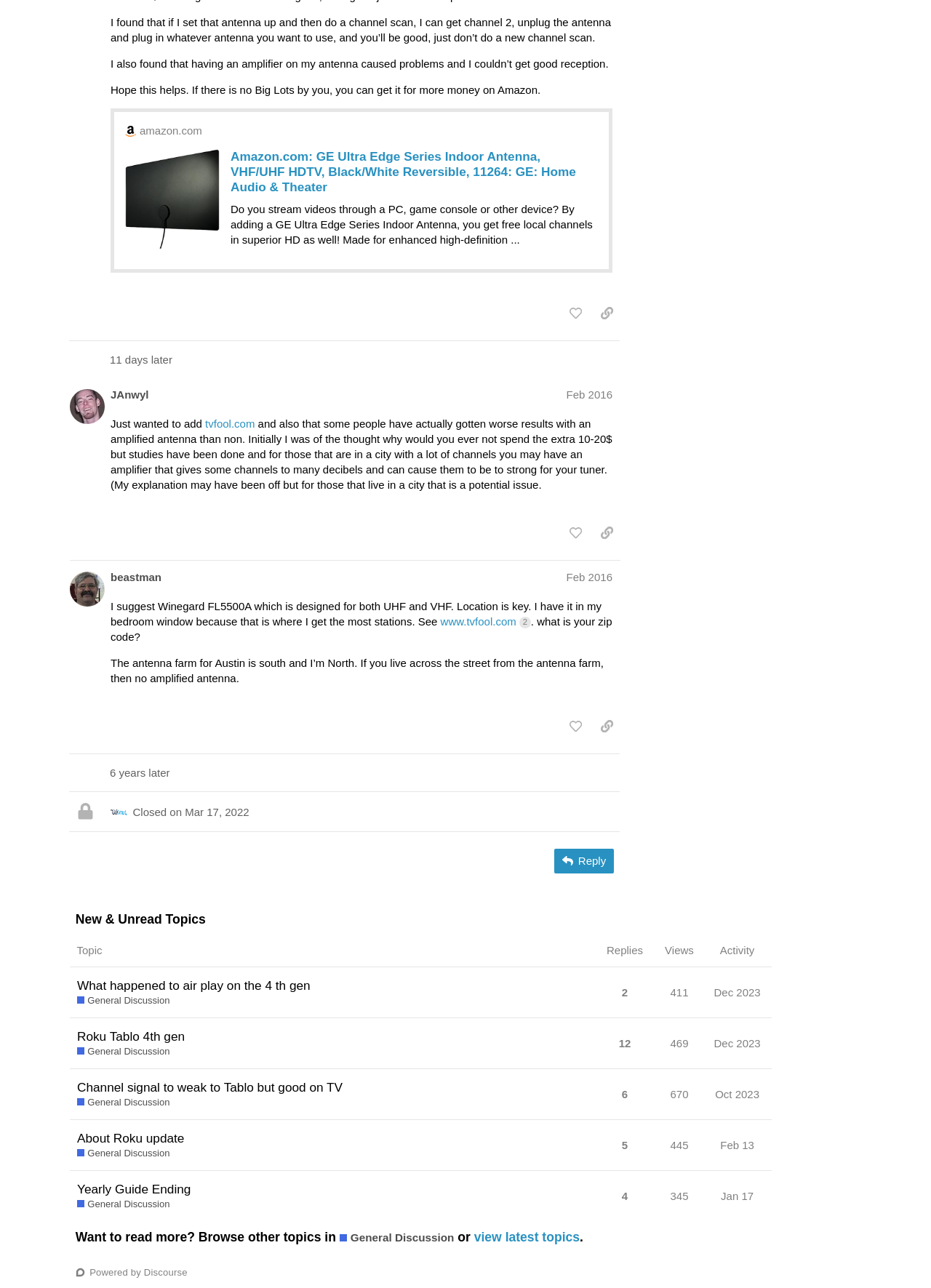Determine the bounding box coordinates for the area that should be clicked to carry out the following instruction: "like this post".

[0.604, 0.234, 0.633, 0.253]